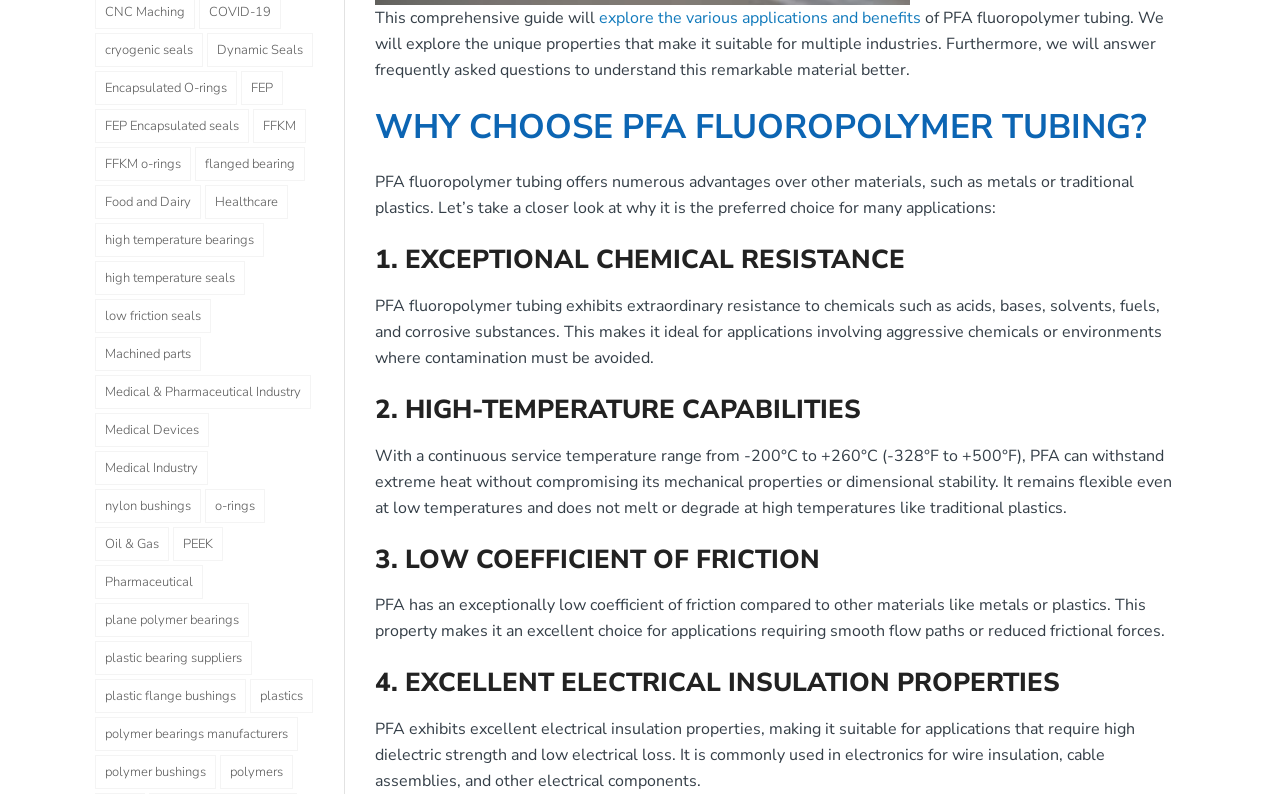What is the advantage of PFA fluoropolymer tubing in terms of friction? Using the information from the screenshot, answer with a single word or phrase.

Low coefficient of friction